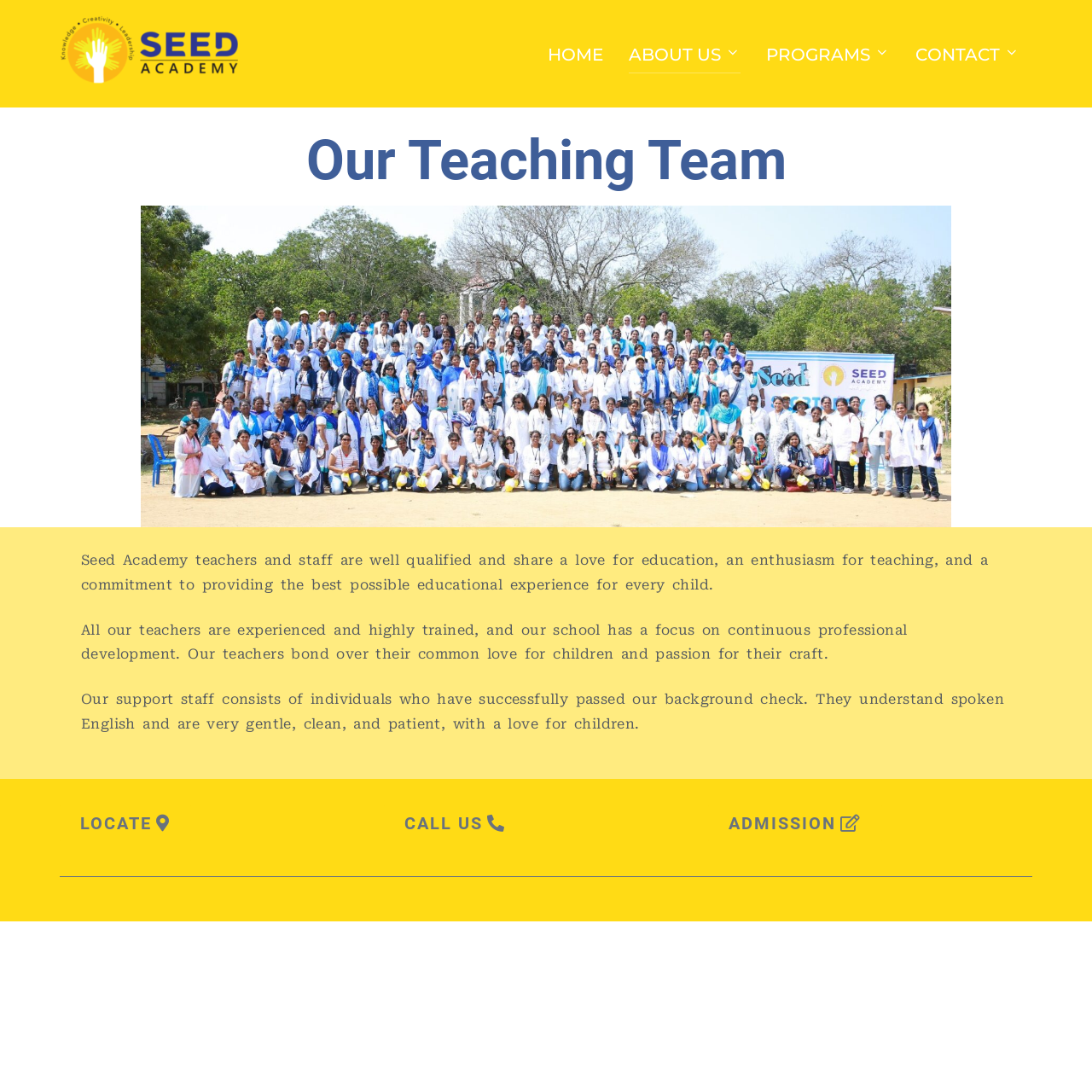Answer the question using only a single word or phrase: 
What is the characteristic of the support staff?

Gentle, clean, and patient